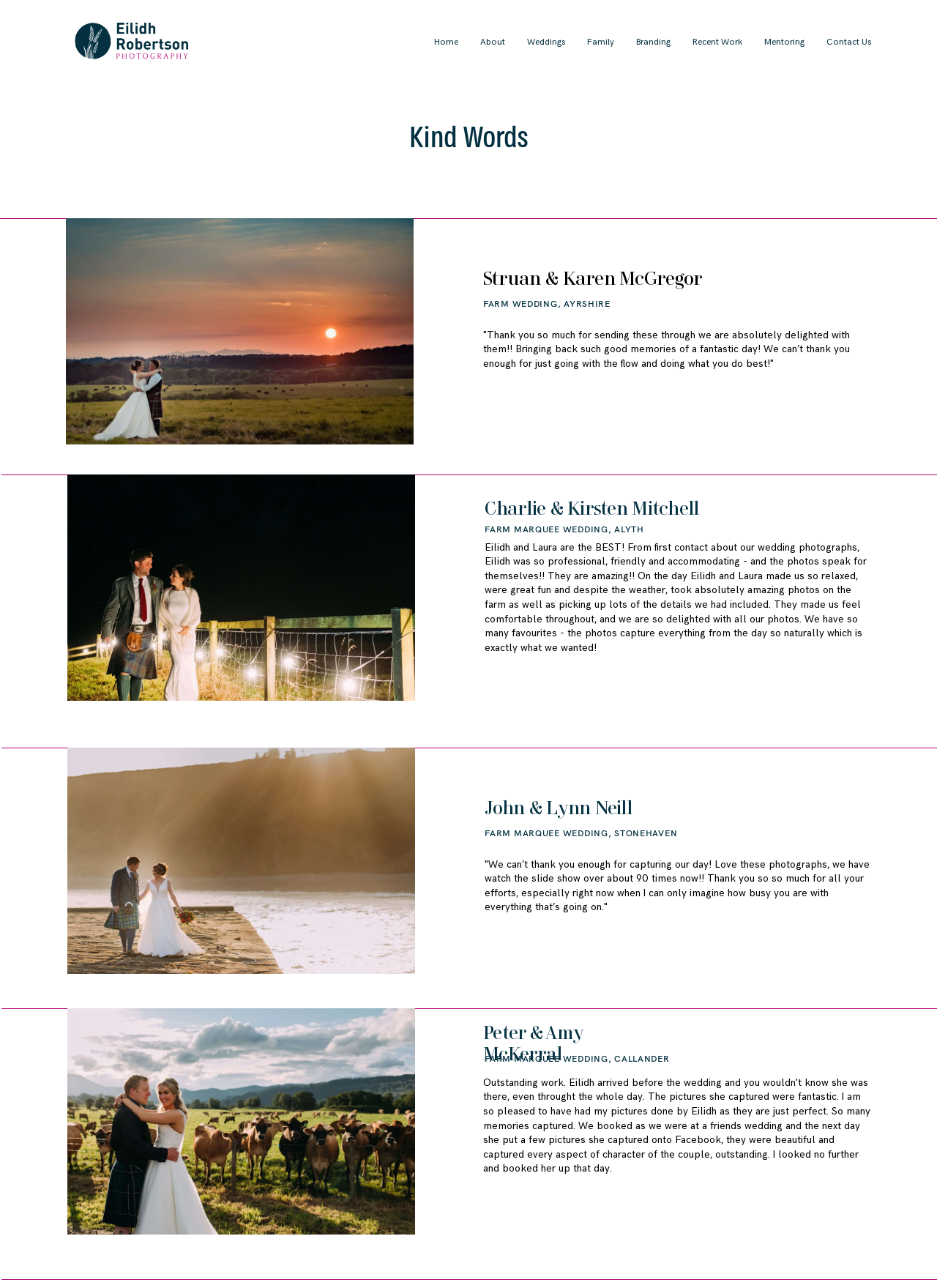How many links are in the header?
Provide an in-depth and detailed answer to the question.

There are seven links in the header, including 'Home', 'About', 'Weddings', 'Family', 'Branding', 'Recent Work', and 'Mentoring'.